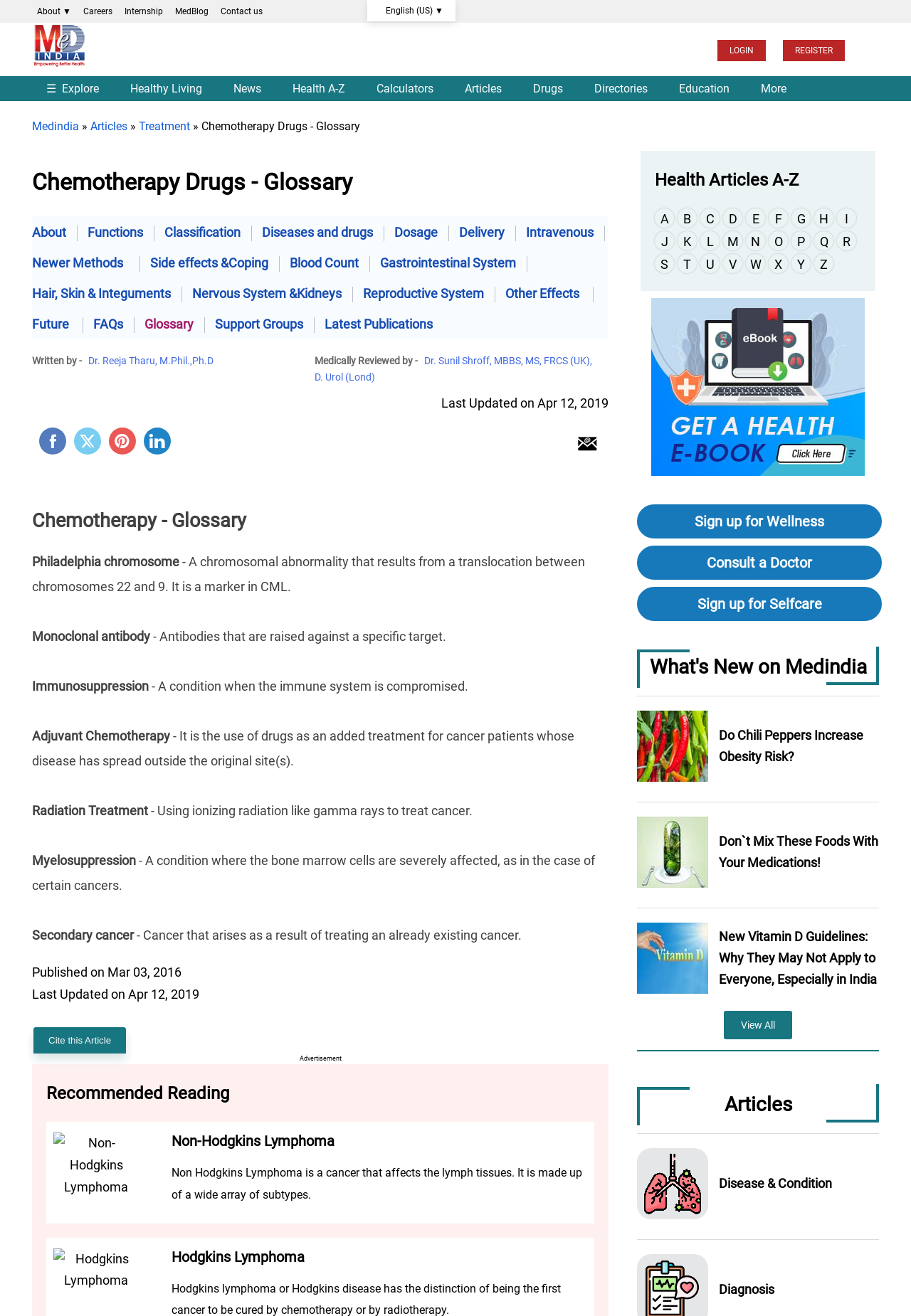Find the bounding box coordinates of the area that needs to be clicked in order to achieve the following instruction: "Click on the 'Facebook' link". The coordinates should be specified as four float numbers between 0 and 1, i.e., [left, top, right, bottom].

[0.043, 0.325, 0.073, 0.345]